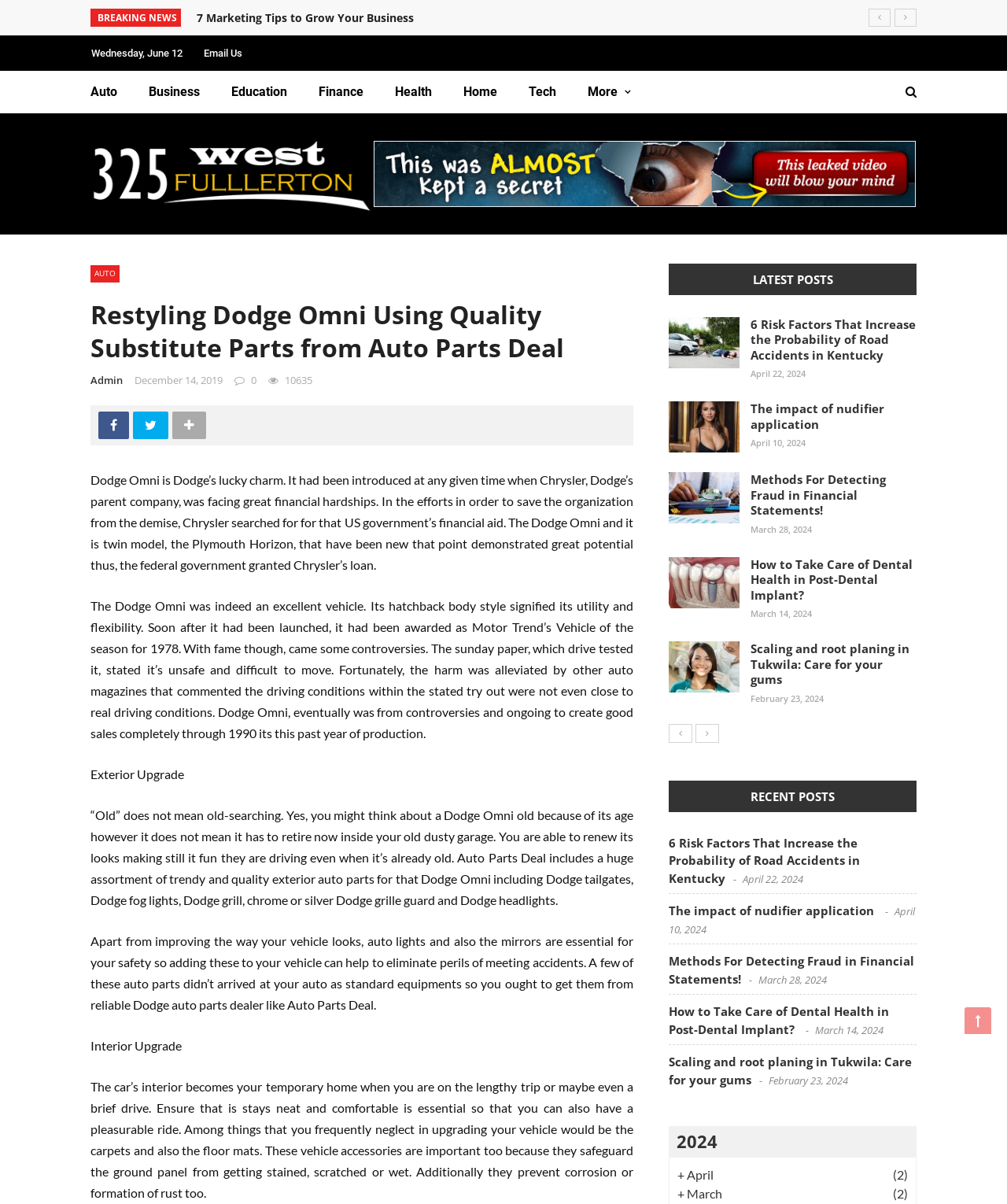Please locate the bounding box coordinates of the element that should be clicked to achieve the given instruction: "Click on 'Previous'".

[0.664, 0.601, 0.688, 0.617]